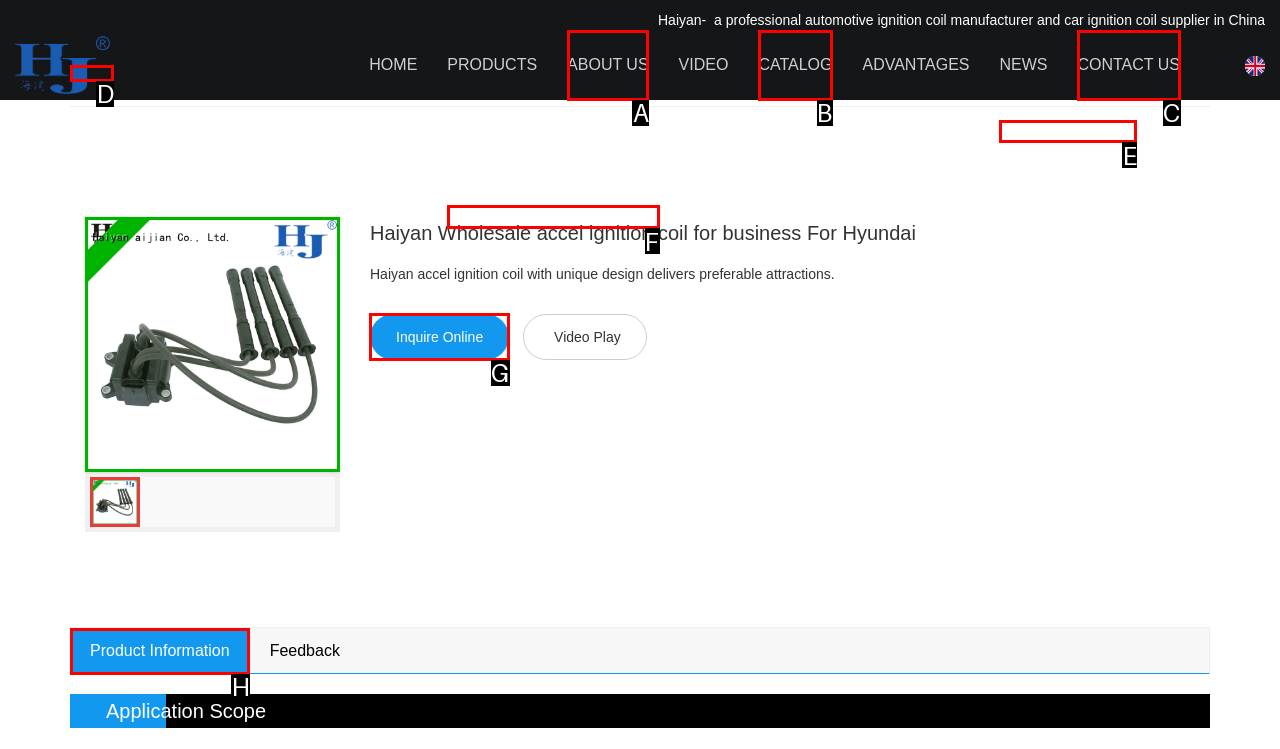Indicate which lettered UI element to click to fulfill the following task: Inquire online about the accel ignition coil
Provide the letter of the correct option.

G